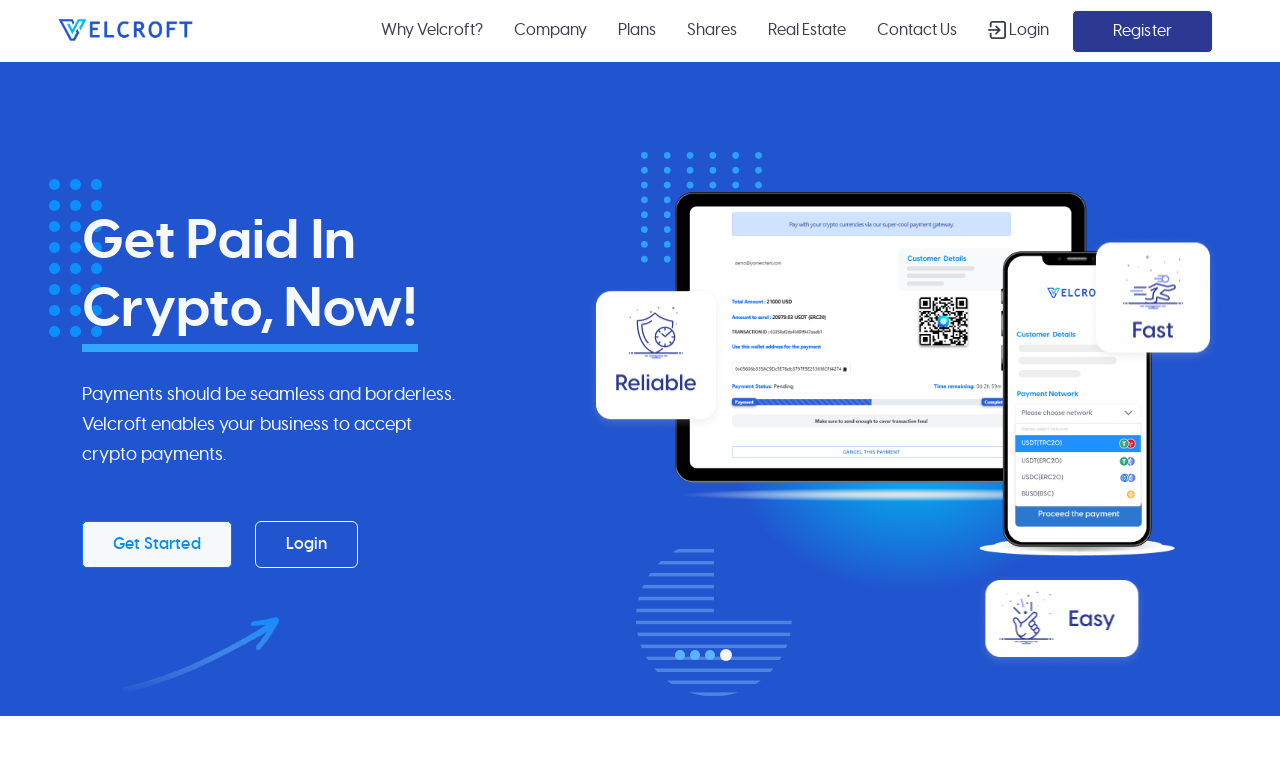Please determine the bounding box coordinates of the element to click in order to execute the following instruction: "Login to your account". The coordinates should be four float numbers between 0 and 1, specified as [left, top, right, bottom].

[0.765, 0.012, 0.826, 0.066]